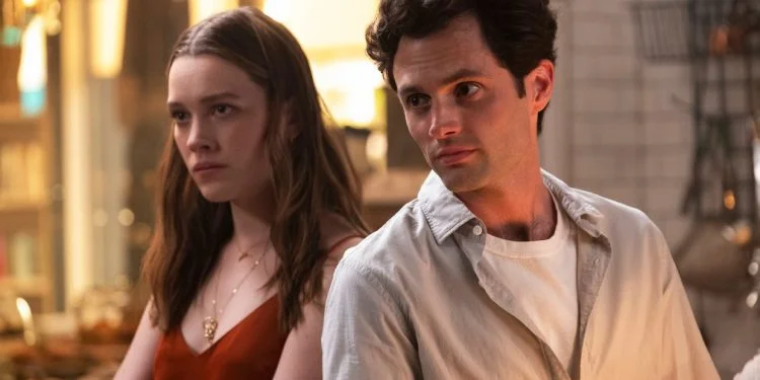Generate an elaborate caption that covers all aspects of the image.

In this engaging scene from "You Season 4," we see two central characters, portrayed with a mixture of tension and intrigue. The woman on the left, dressed in a striking red top, appears contemplative, her expression hinting at underlying emotions and thoughts. Beside her, the man stands in a casual, light-colored shirt, striking a balance between confidence and vulnerability. Their body language suggests a complex dynamic, as they navigate their relationship amidst the dark romantic themes of the series. The backdrop features a warm, softly lit environment, enhancing the intimate yet suspenseful atmosphere typical of the show. This image encapsulates the essence of "You," promising more twists and turns in the upcoming season.